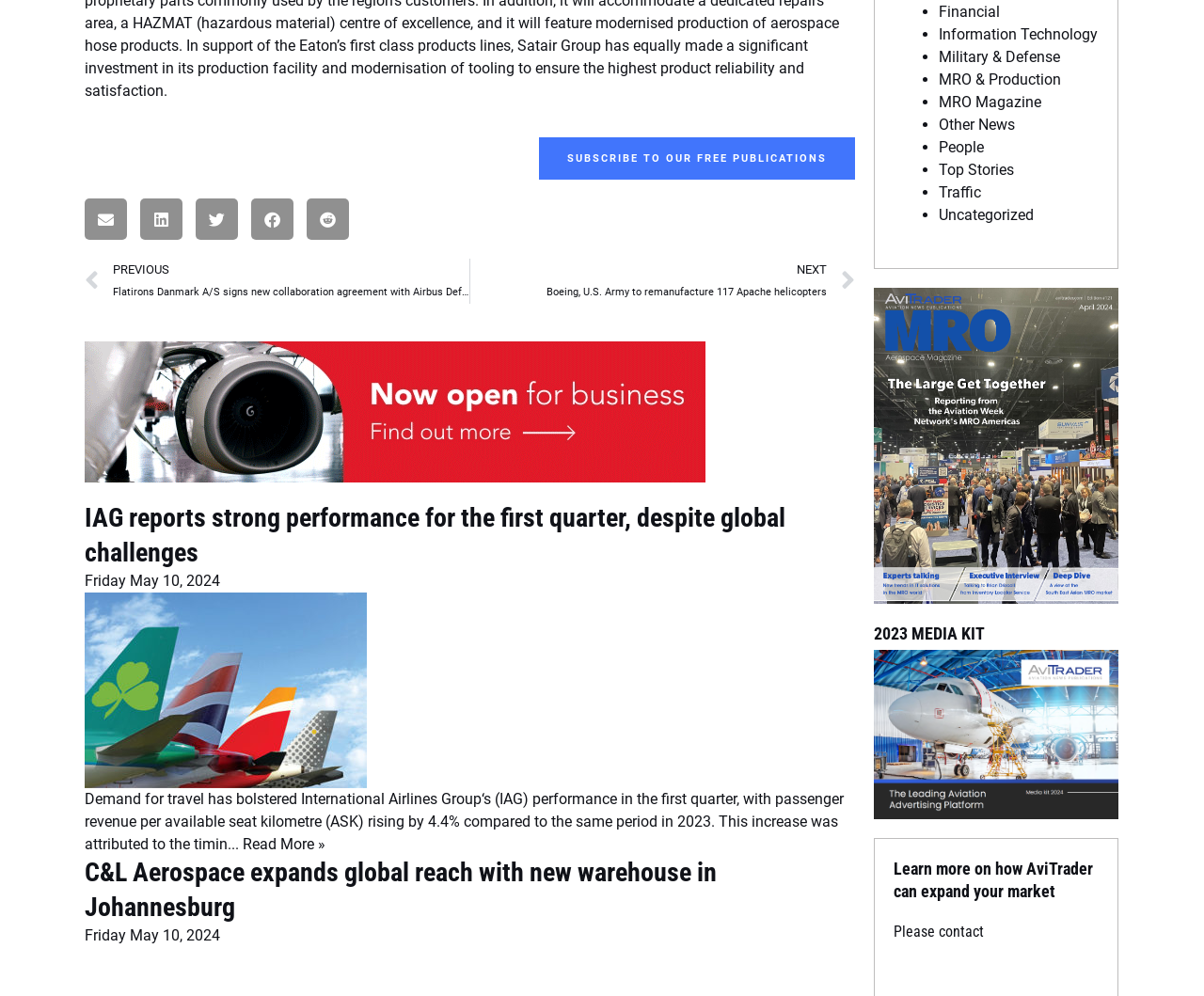Please determine the bounding box coordinates for the UI element described as: "alt="Aviation Media Pack"".

[0.725, 0.727, 0.929, 0.745]